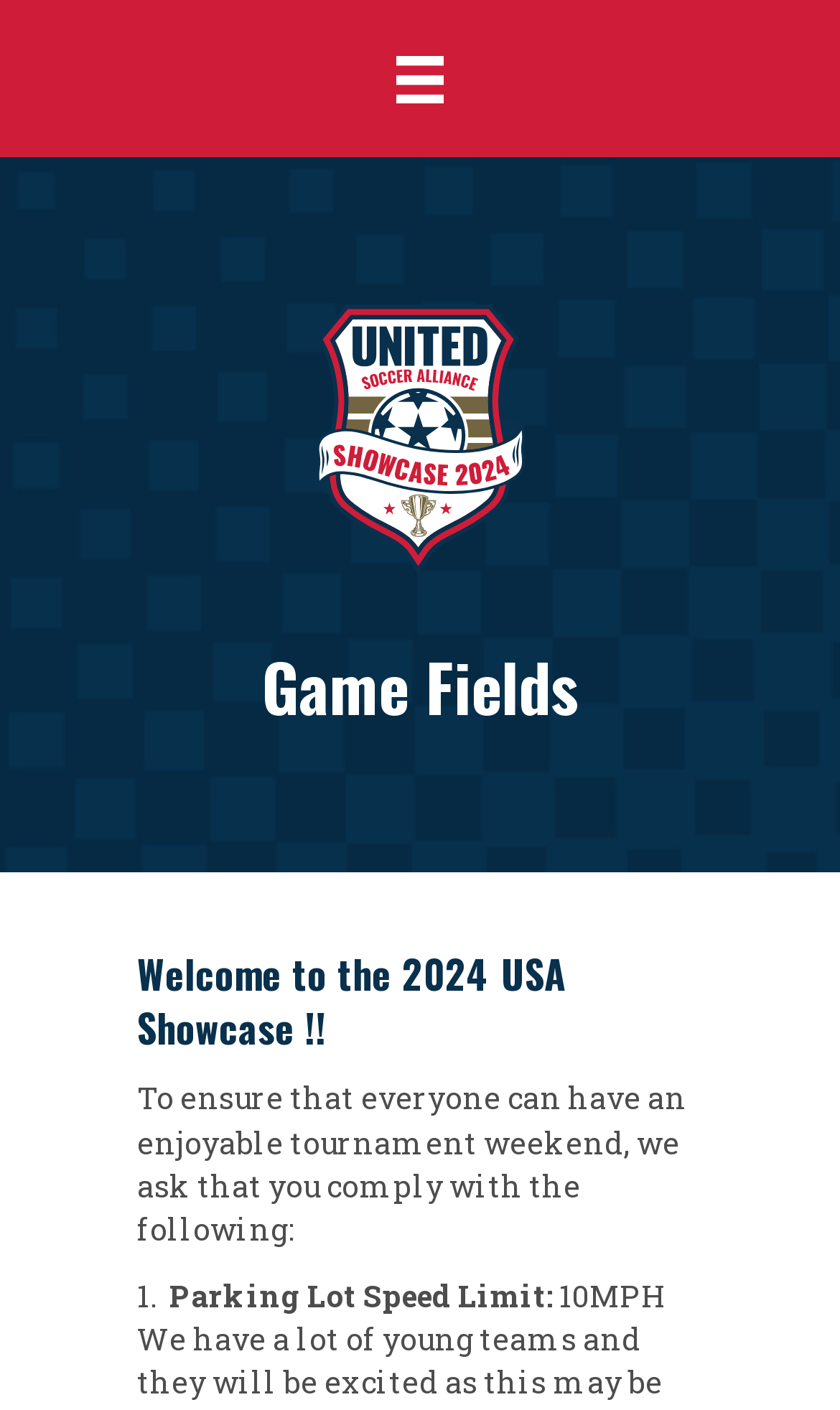Answer the question below with a single word or a brief phrase: 
What is the first rule to comply with for an enjoyable tournament weekend?

Parking